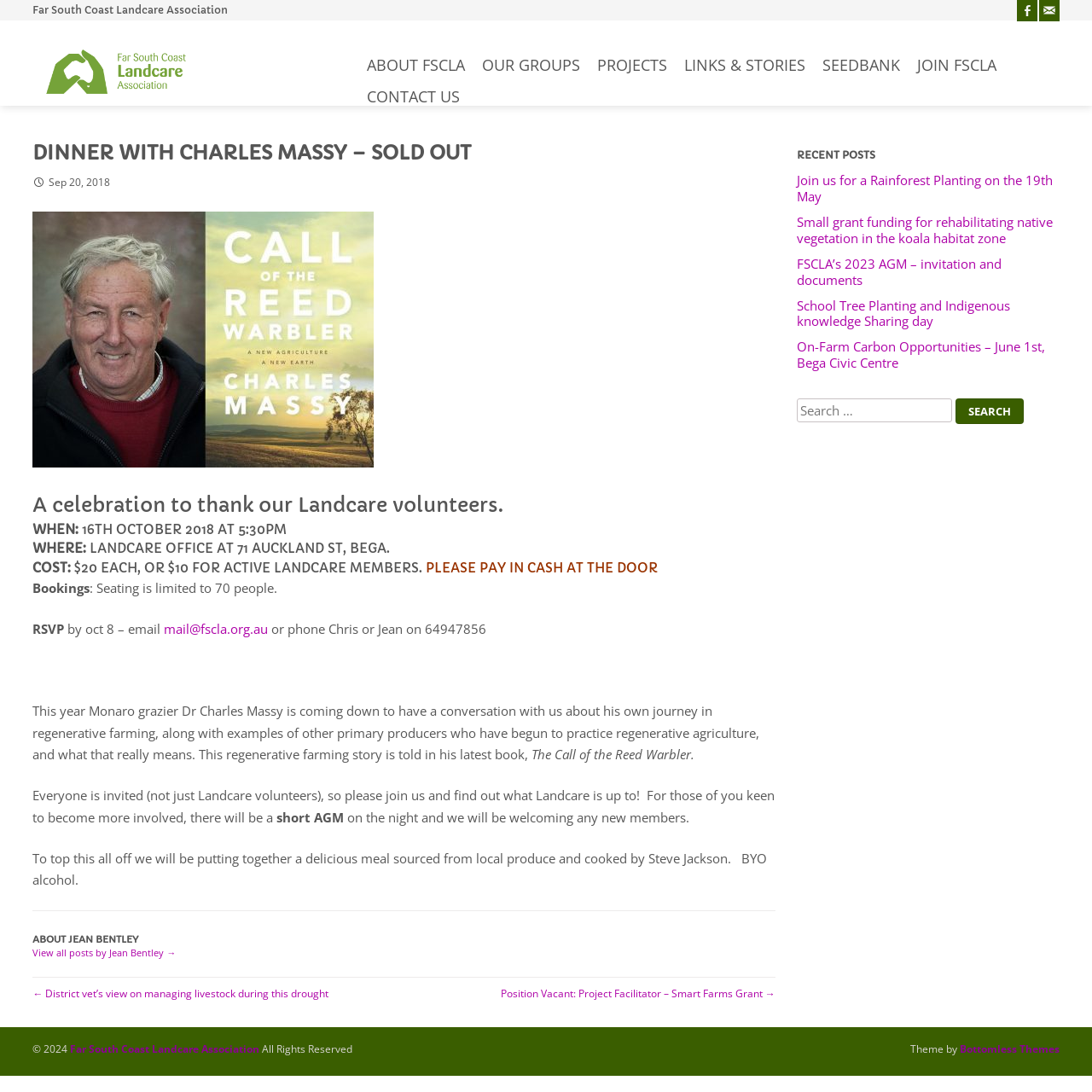What is the theme of the website?
Answer the question using a single word or phrase, according to the image.

Bottomless Themes